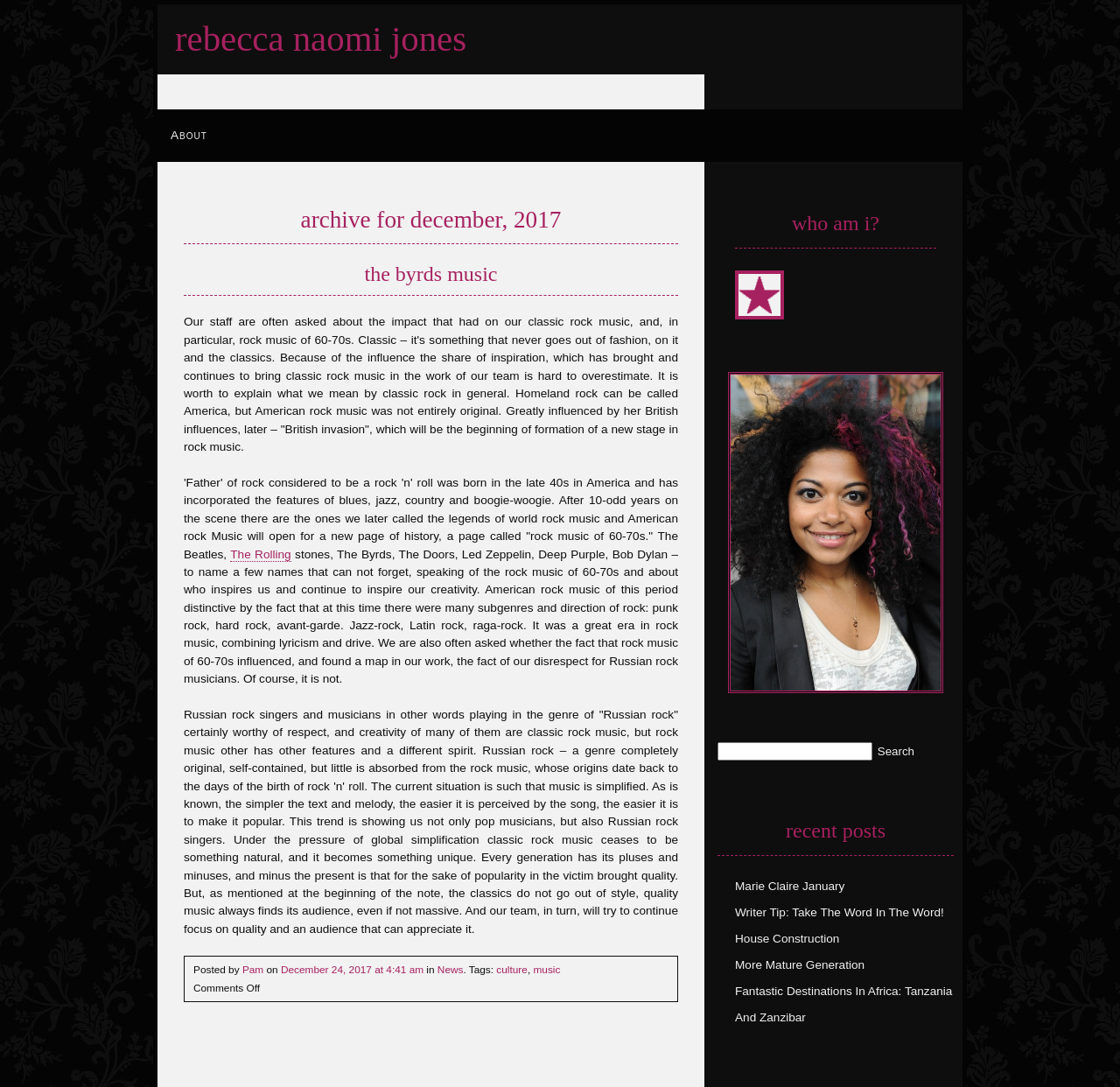Identify the bounding box coordinates of the specific part of the webpage to click to complete this instruction: "Read the article about The Byrds music".

[0.164, 0.24, 0.605, 0.264]